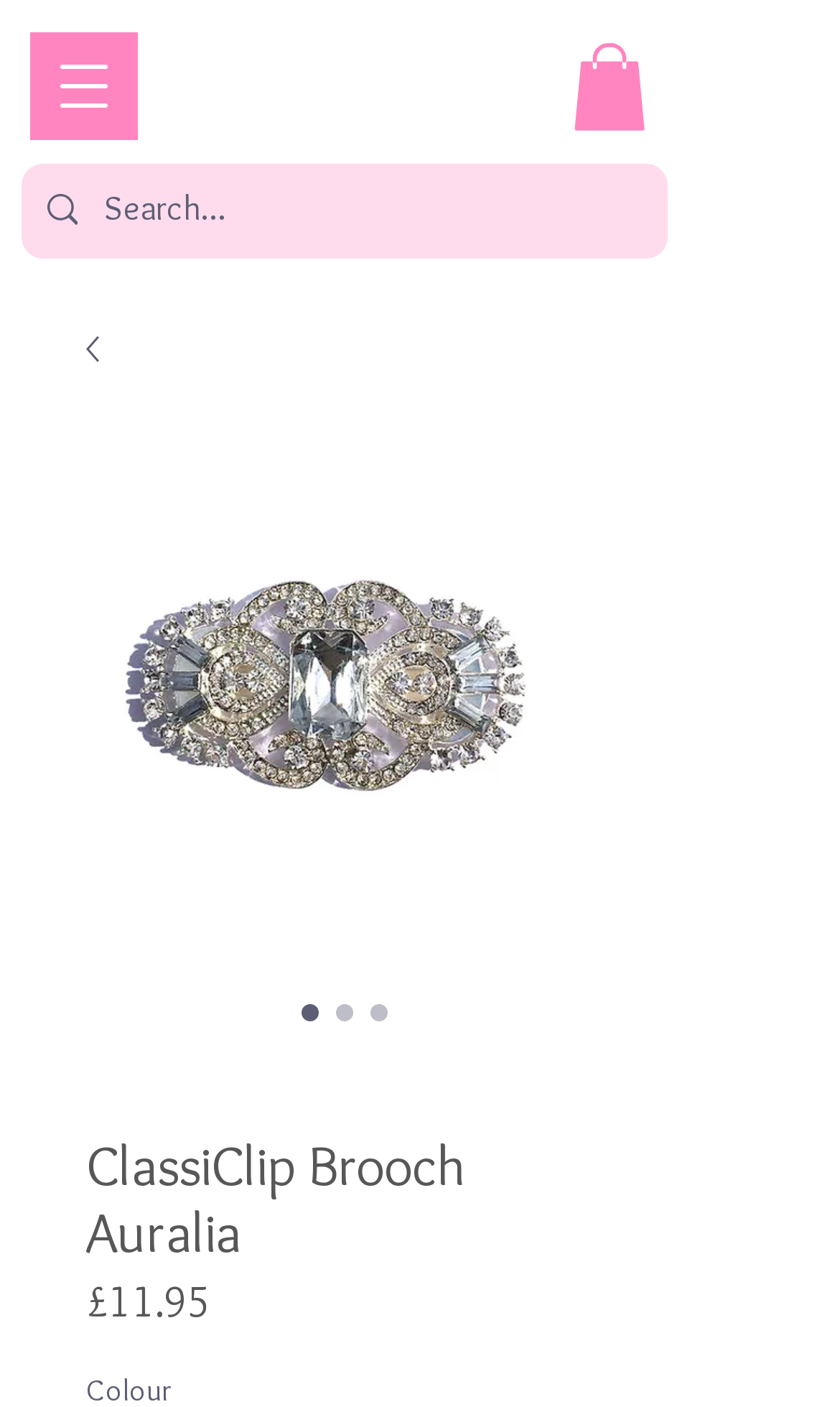Give a one-word or short-phrase answer to the following question: 
Is there a search function on the webpage?

Yes